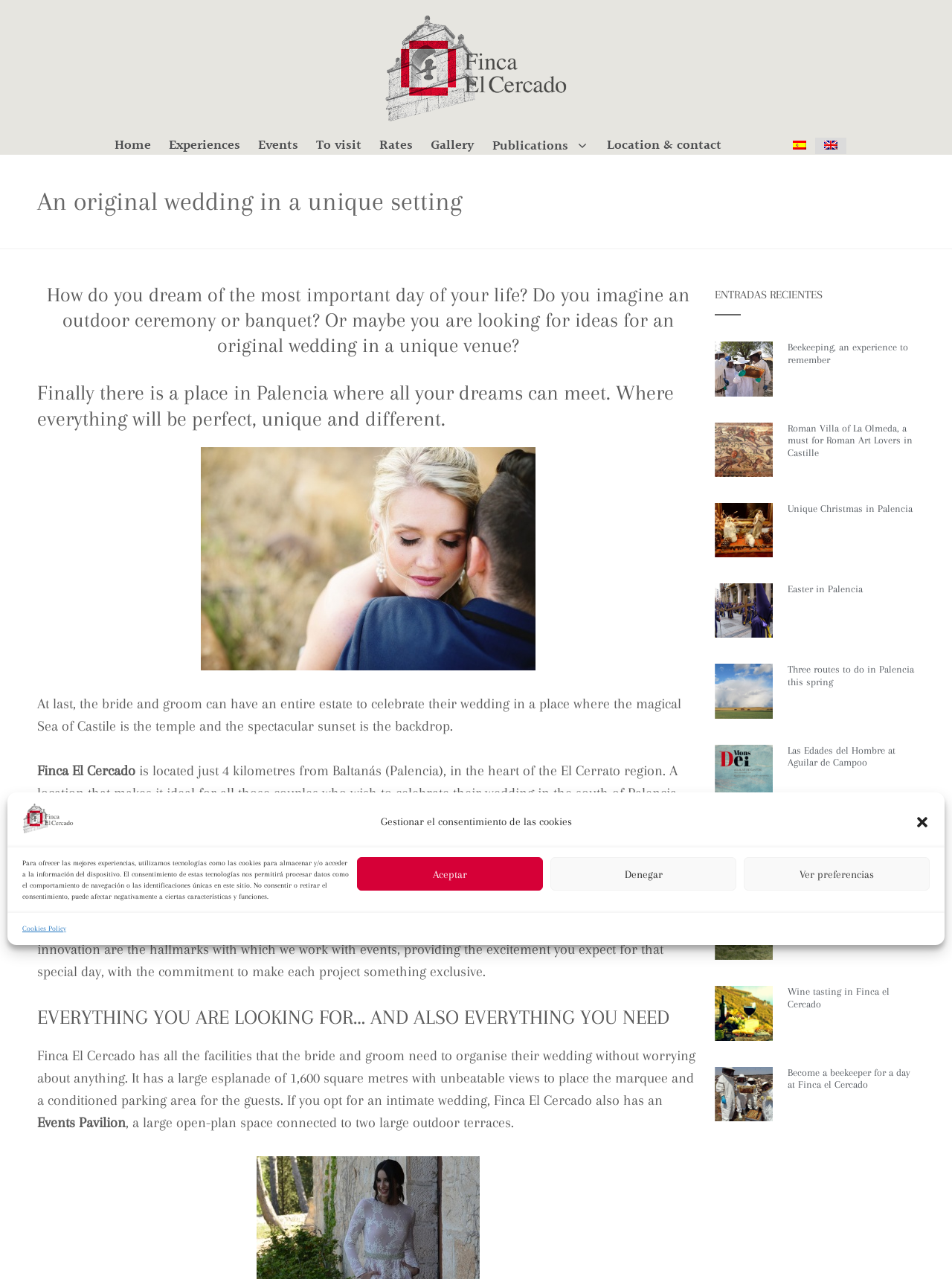Ascertain the bounding box coordinates for the UI element detailed here: "parent_node: Unique Christmas in Palencia". The coordinates should be provided as [left, top, right, bottom] with each value being a float between 0 and 1.

[0.751, 0.393, 0.812, 0.436]